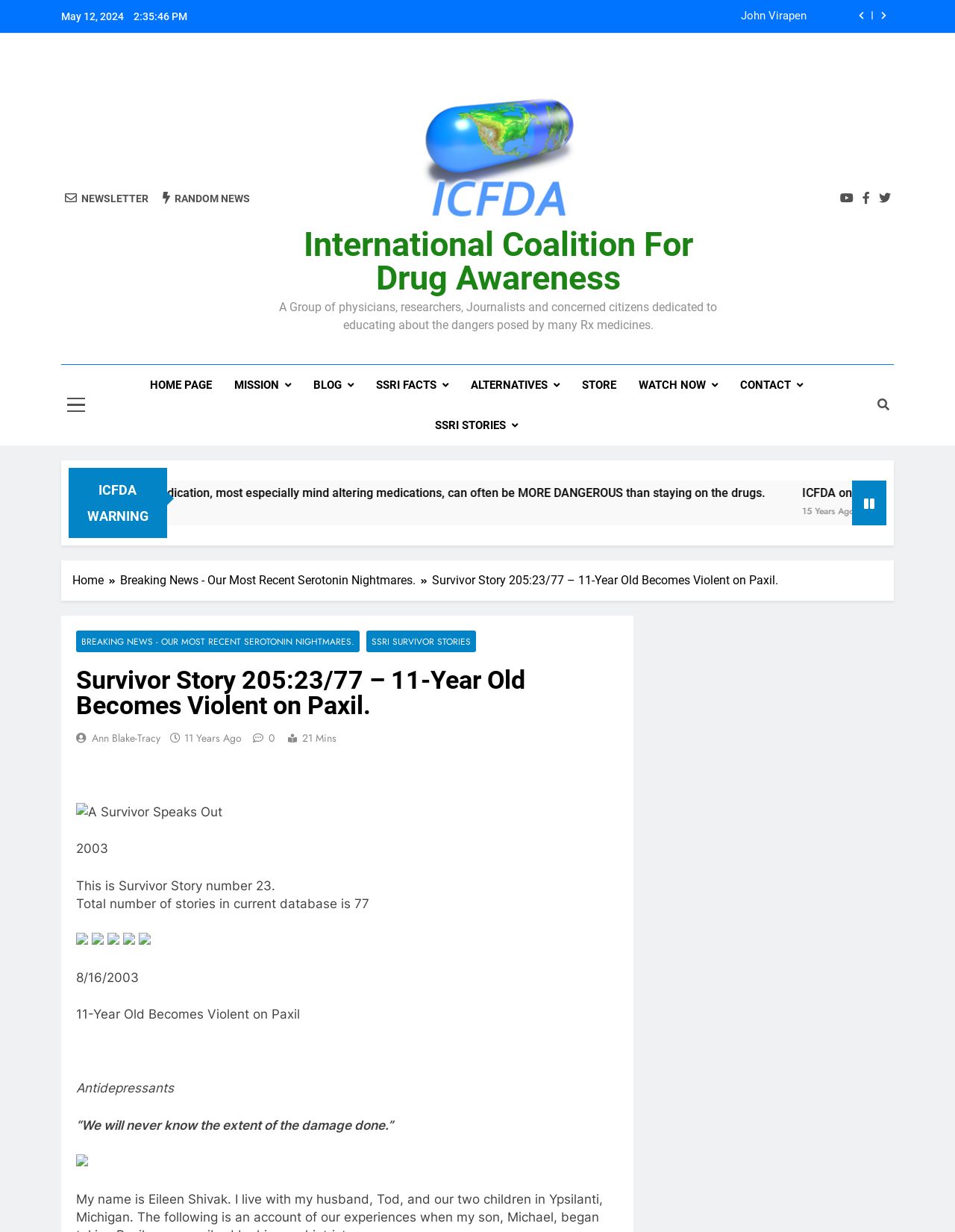Could you locate the bounding box coordinates for the section that should be clicked to accomplish this task: "Read the 'Survivor Story 205:23/77 – 11-Year Old Becomes Violent on Paxil.' article".

[0.452, 0.465, 0.815, 0.476]